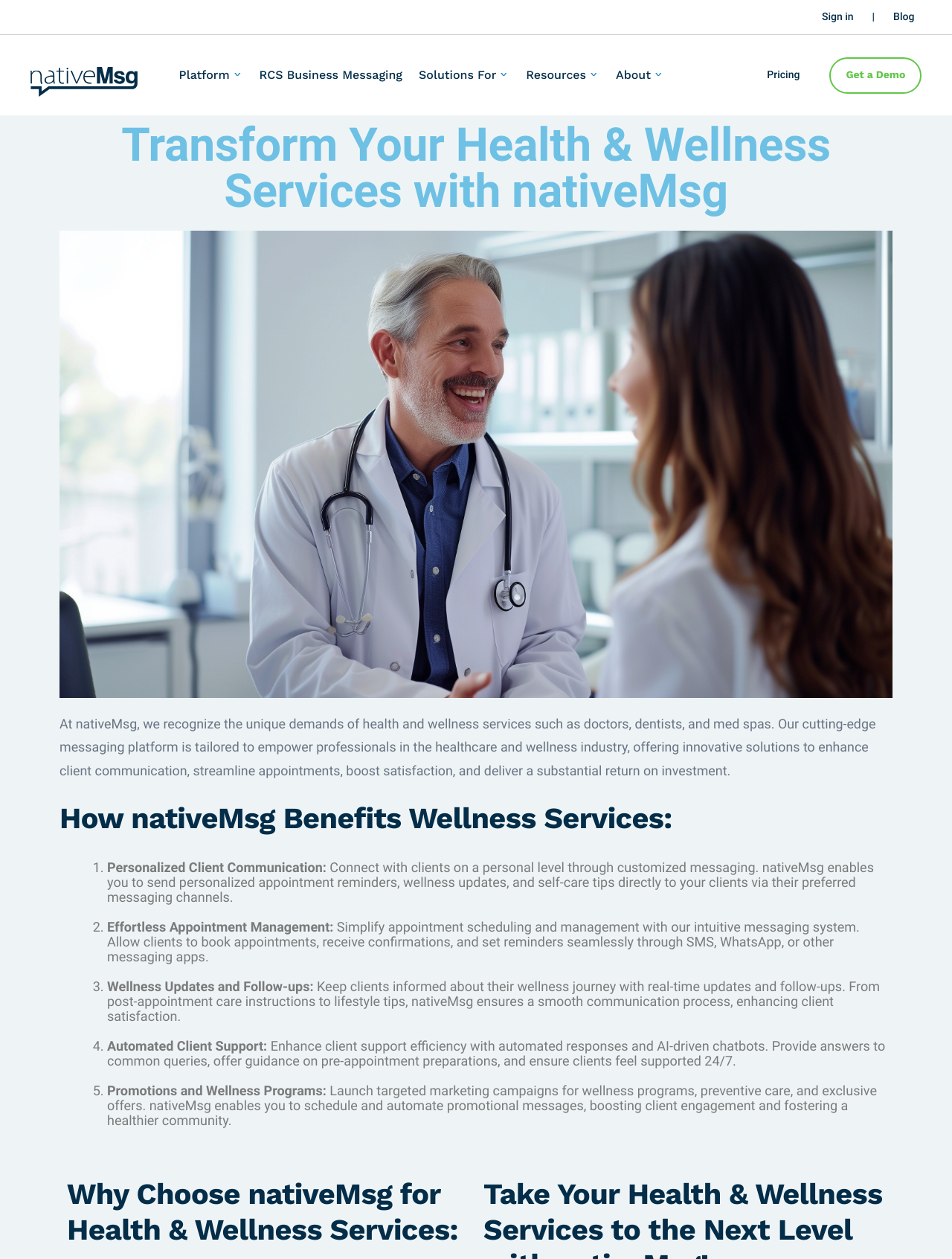Please specify the bounding box coordinates in the format (top-left x, top-left y, bottom-right x, bottom-right y), with all values as floating point numbers between 0 and 1. Identify the bounding box of the UI element described by: (214) 692 6500

None